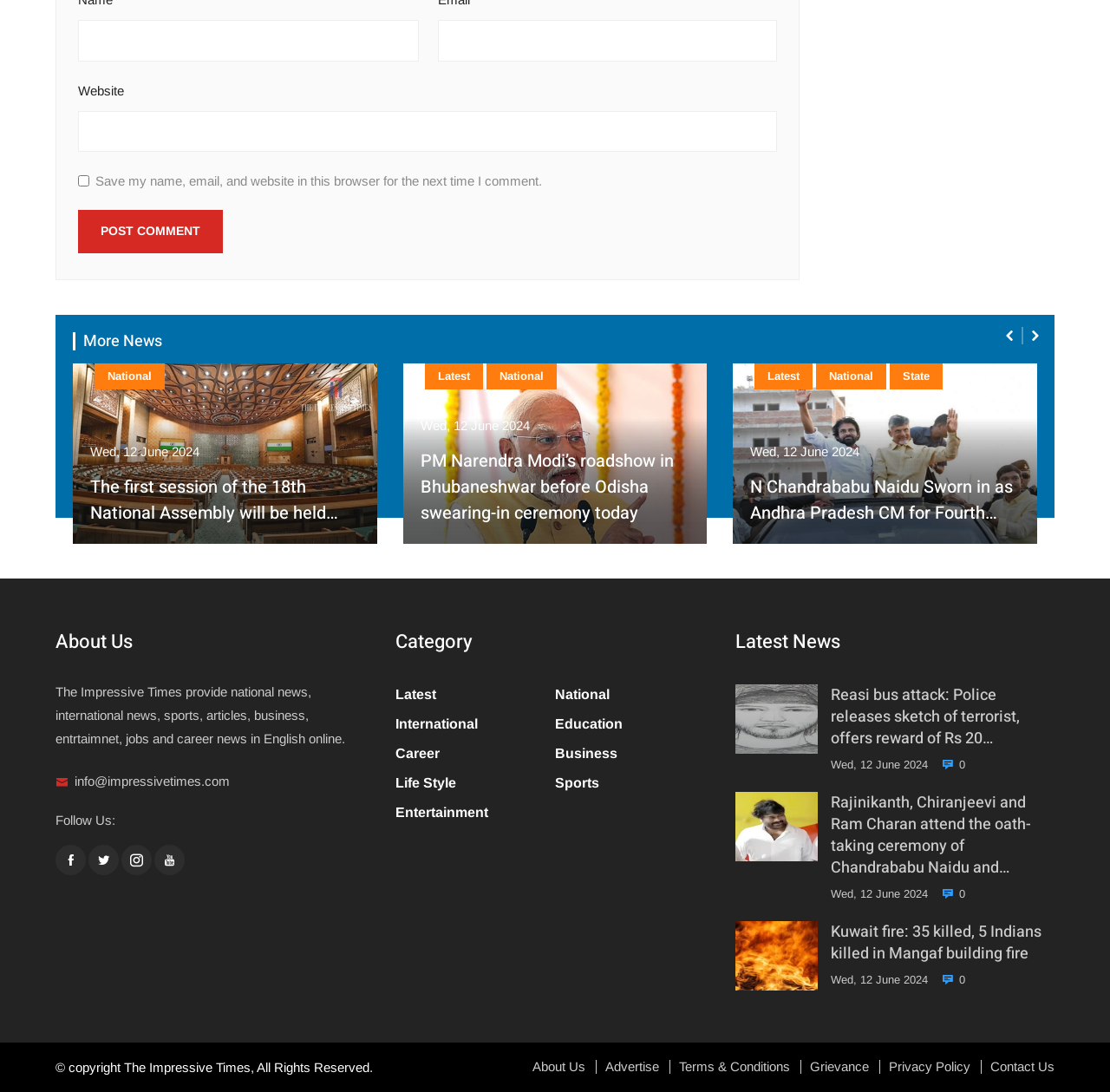What is the function of the buttons with icons '' and ''?
Using the image, respond with a single word or phrase.

Navigation buttons